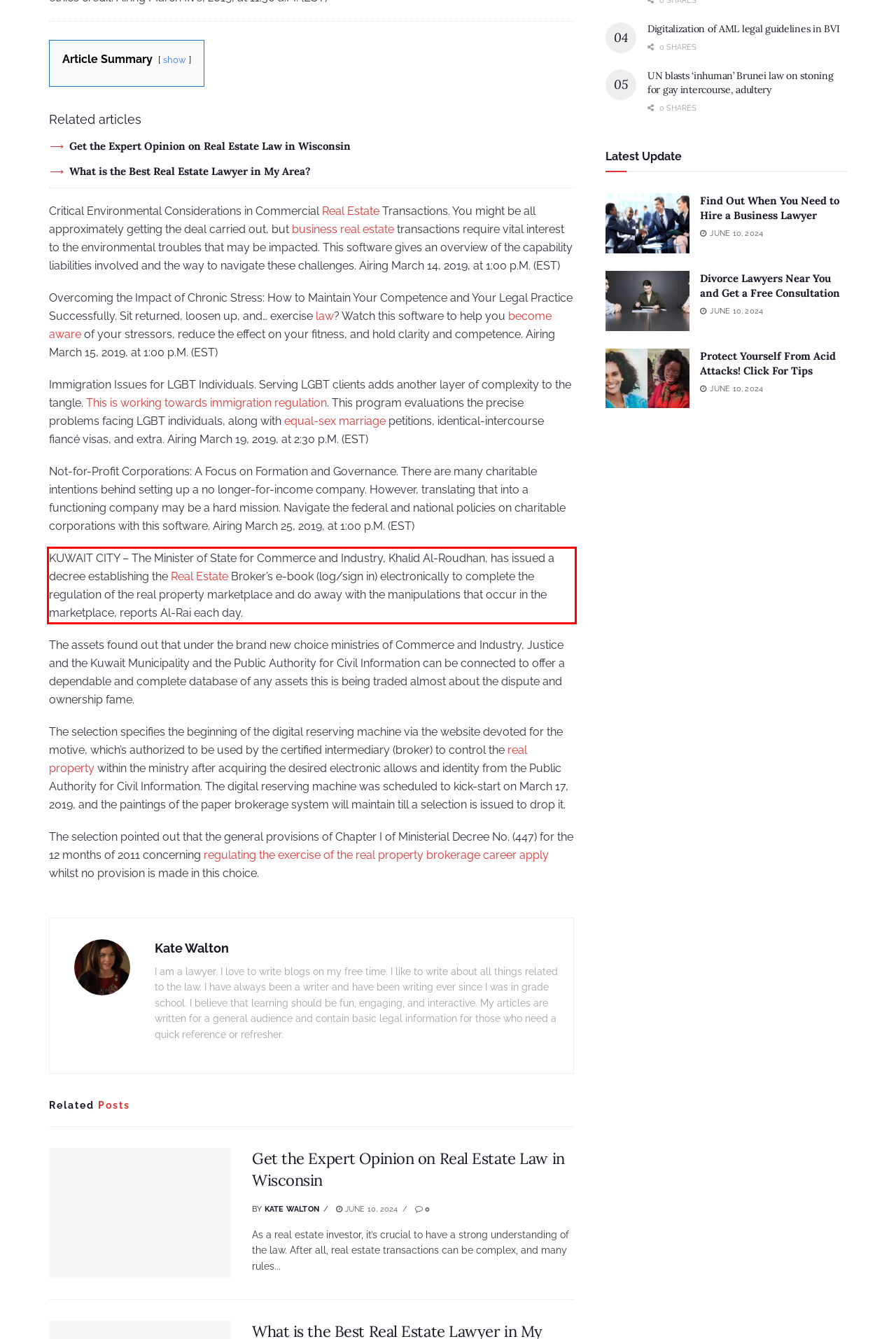Given a webpage screenshot with a red bounding box, perform OCR to read and deliver the text enclosed by the red bounding box.

KUWAIT CITY – The Minister of State for Commerce and Industry, Khalid Al-Roudhan, has issued a decree establishing the Real Estate Broker’s e-book (log/sign in) electronically to complete the regulation of the real property marketplace and do away with the manipulations that occur in the marketplace, reports Al-Rai each day.